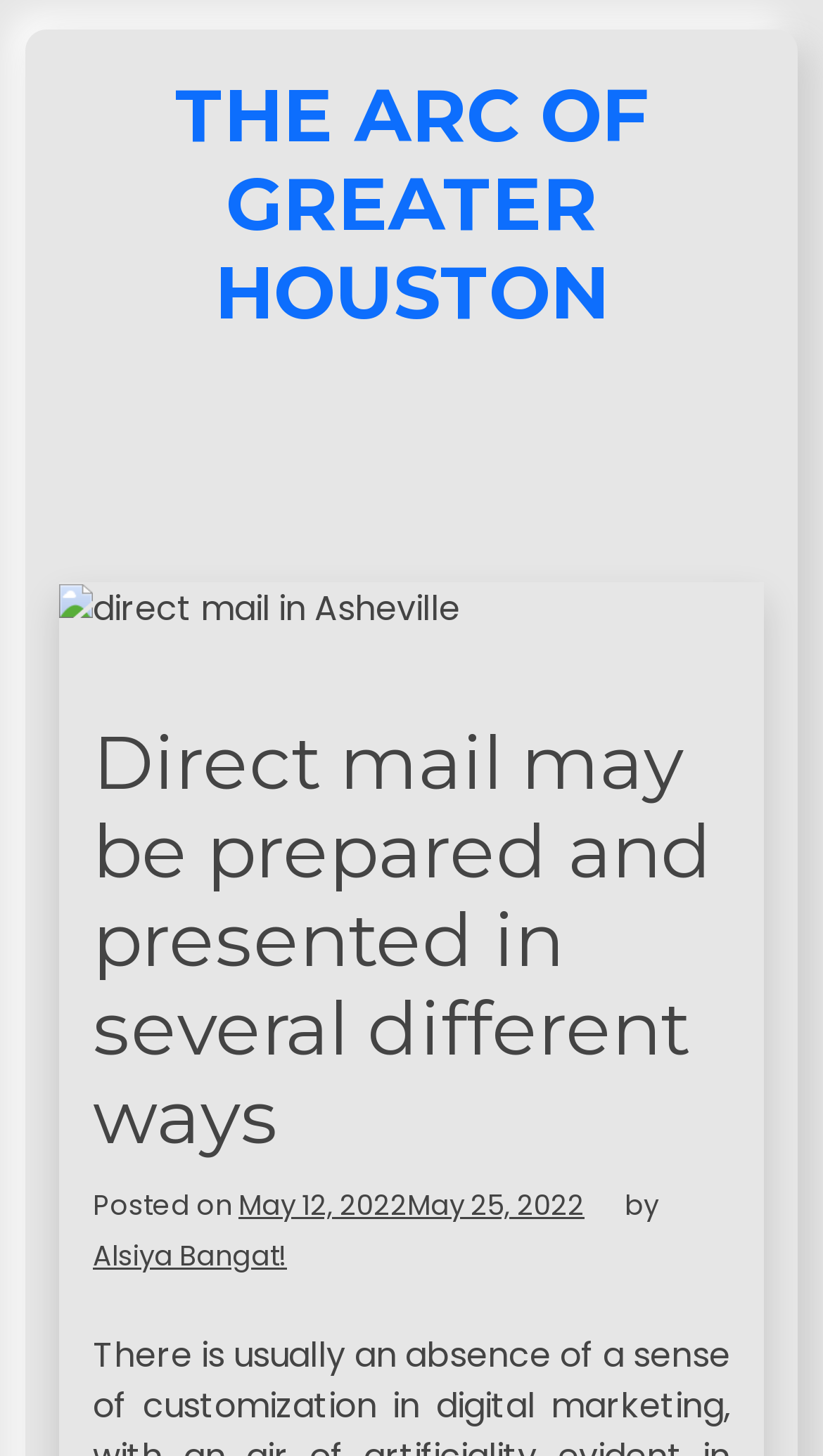Who is the author of the article?
Provide a comprehensive and detailed answer to the question.

The author of the article can be found by looking at the link 'Alsiya Bangat!' which is located below the date of the article.